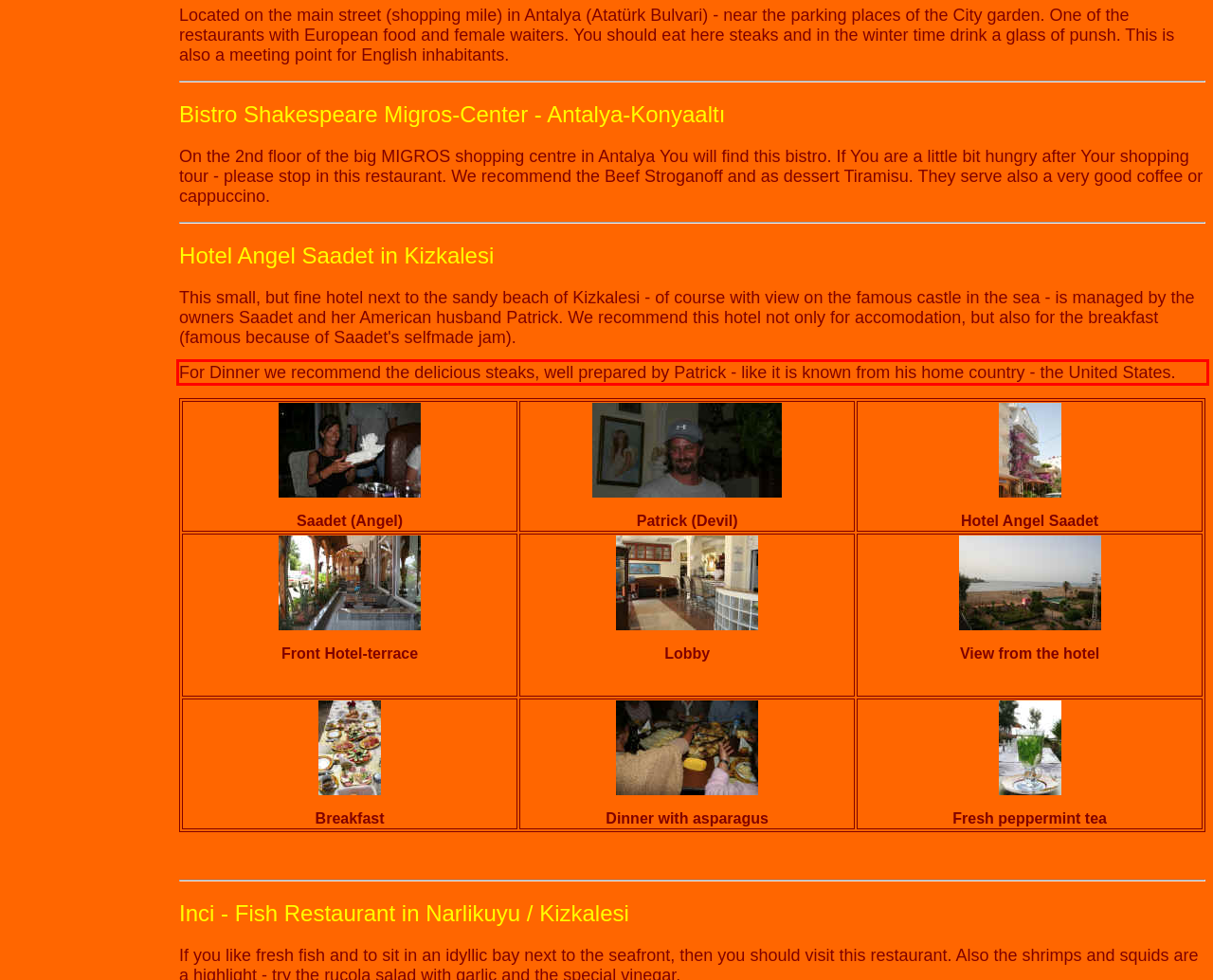Examine the webpage screenshot and use OCR to obtain the text inside the red bounding box.

For Dinner we recommend the delicious steaks, well prepared by Patrick - like it is known from his home country - the United States.